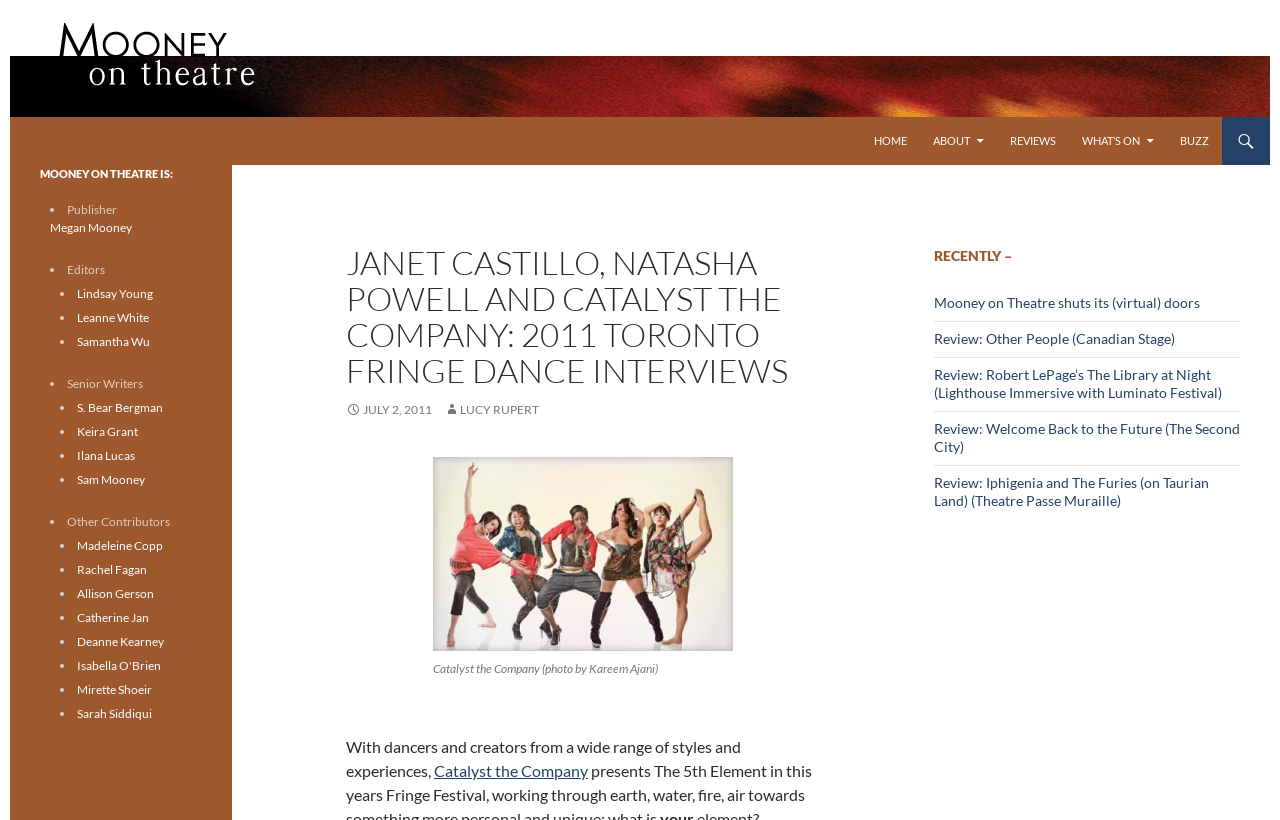What is the topic of the 'Recently –' section?
Using the visual information, answer the question in a single word or phrase.

Recent articles